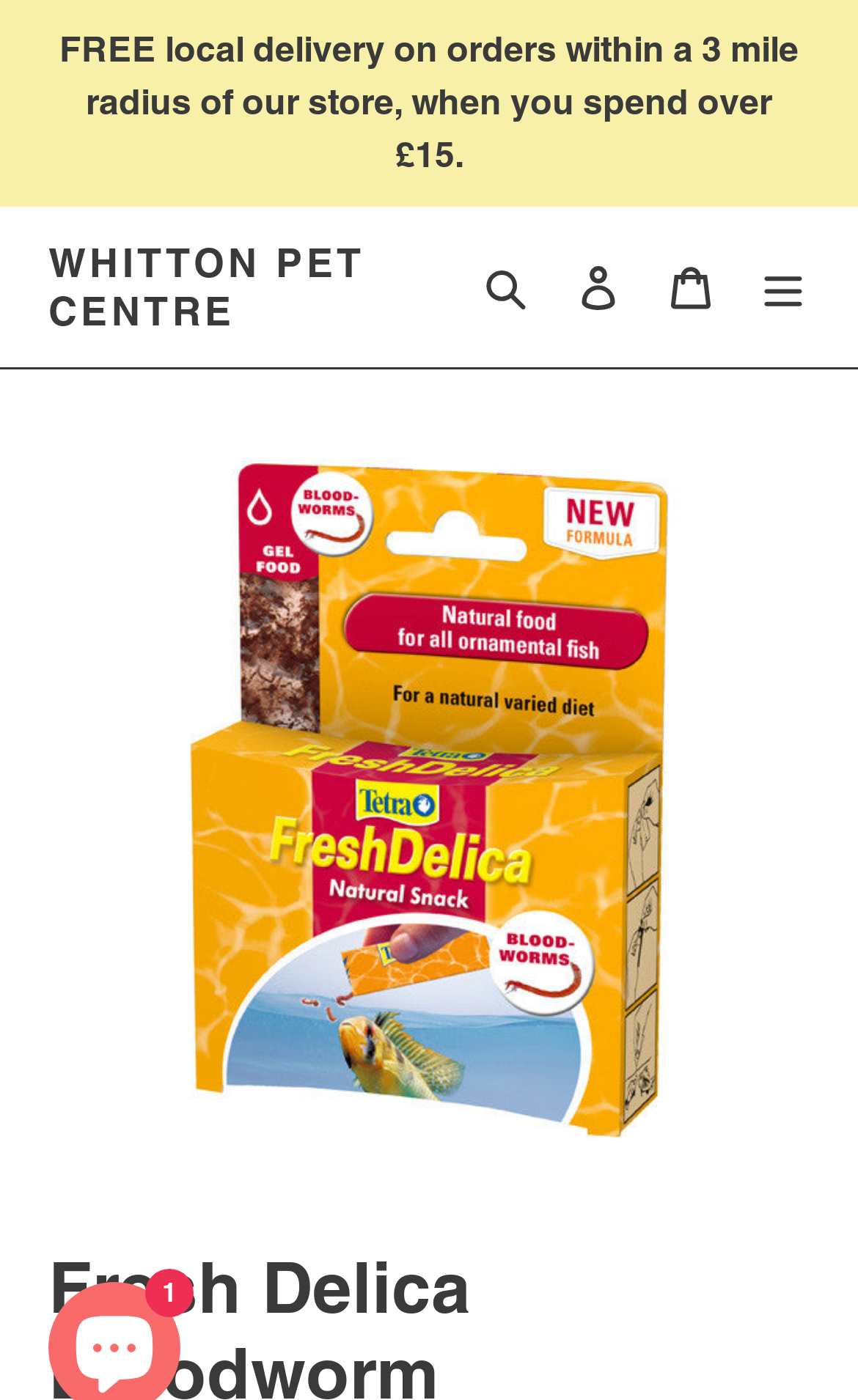Please answer the following question using a single word or phrase: 
What is the name of the product shown on the page?

Fresh Delica Bloodworm